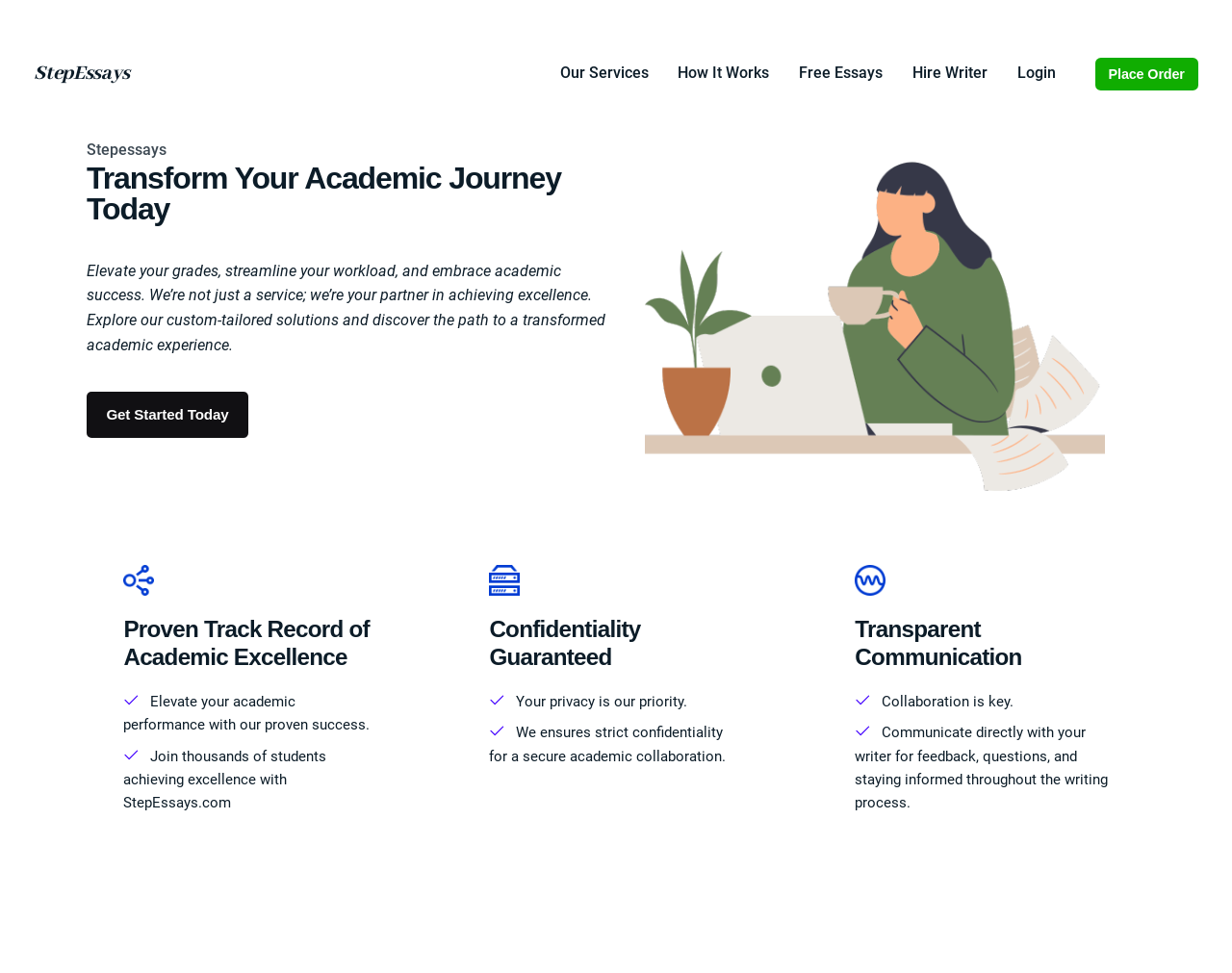Locate the bounding box coordinates of the element that should be clicked to fulfill the instruction: "Click on the 'Login' link".

[0.814, 0.054, 0.869, 0.098]